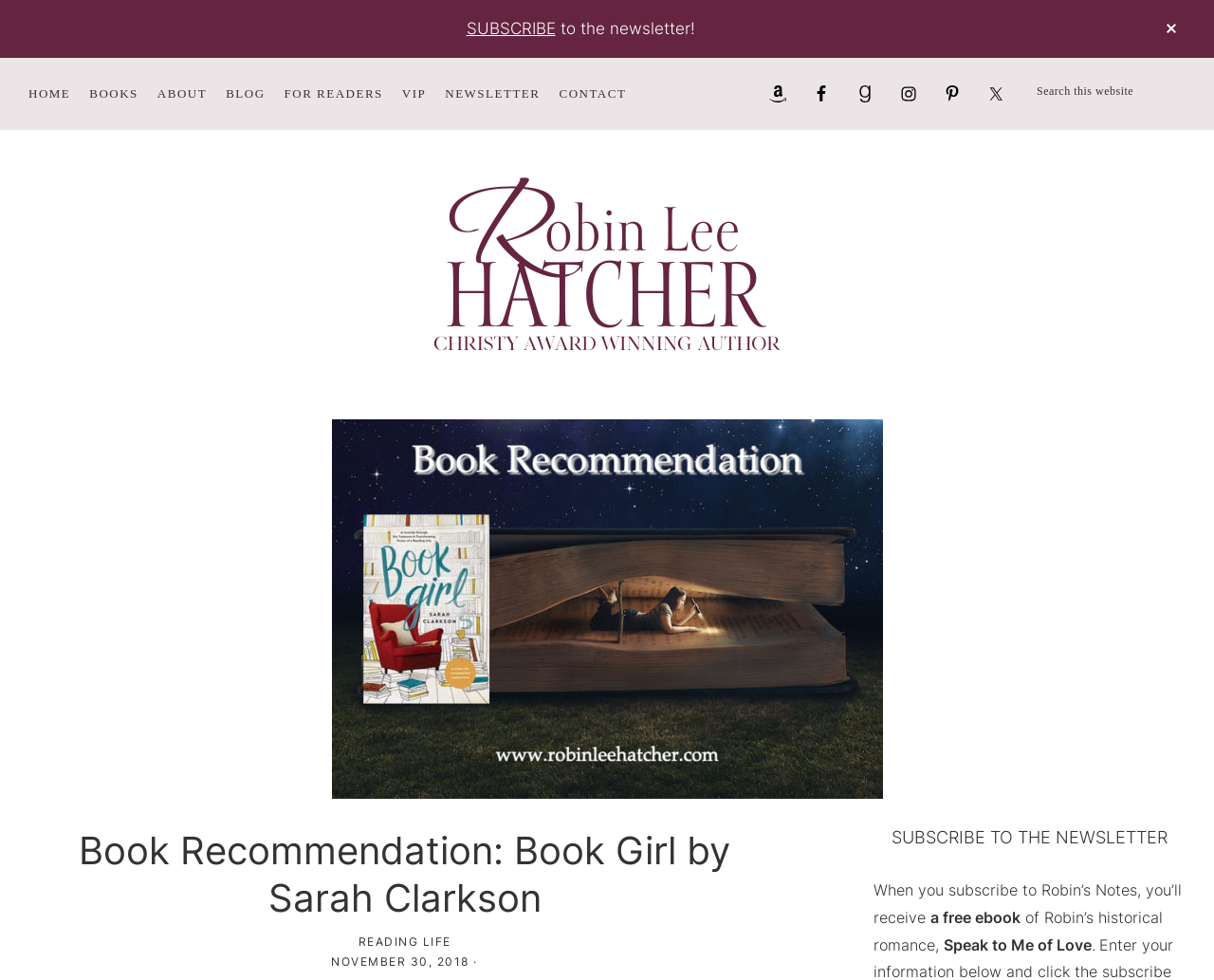How many navigation menu items are available? Analyze the screenshot and reply with just one word or a short phrase.

7